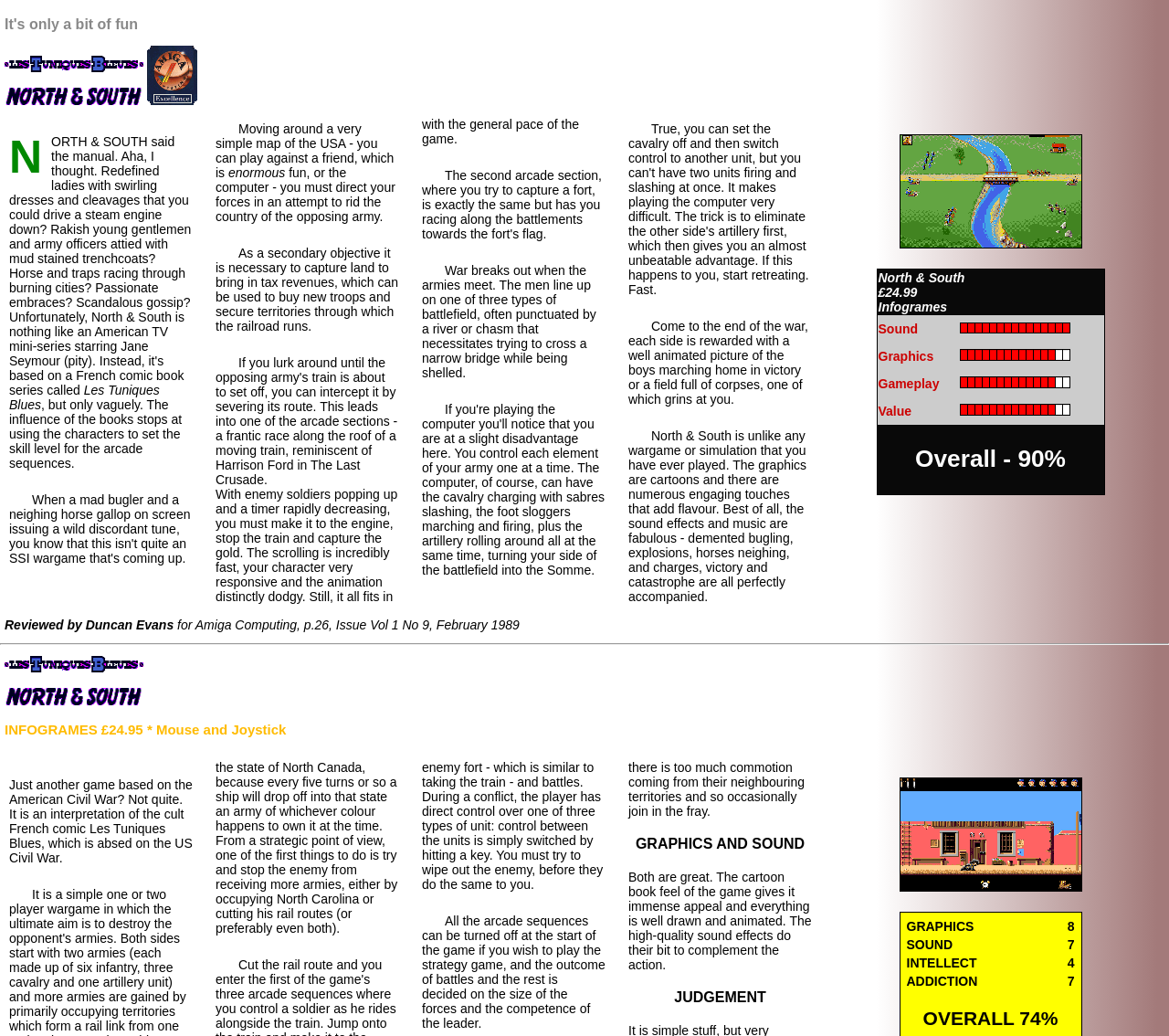What is the basis of the game?
Provide a comprehensive and detailed answer to the question.

The game is based on the French comic book series 'Les Tuniques Blues', which is set during the American Civil War. This is mentioned in the review text, which says 'It is an interpretation of the cult French comic Les Tuniques Blues, which is based on the US Civil War'.